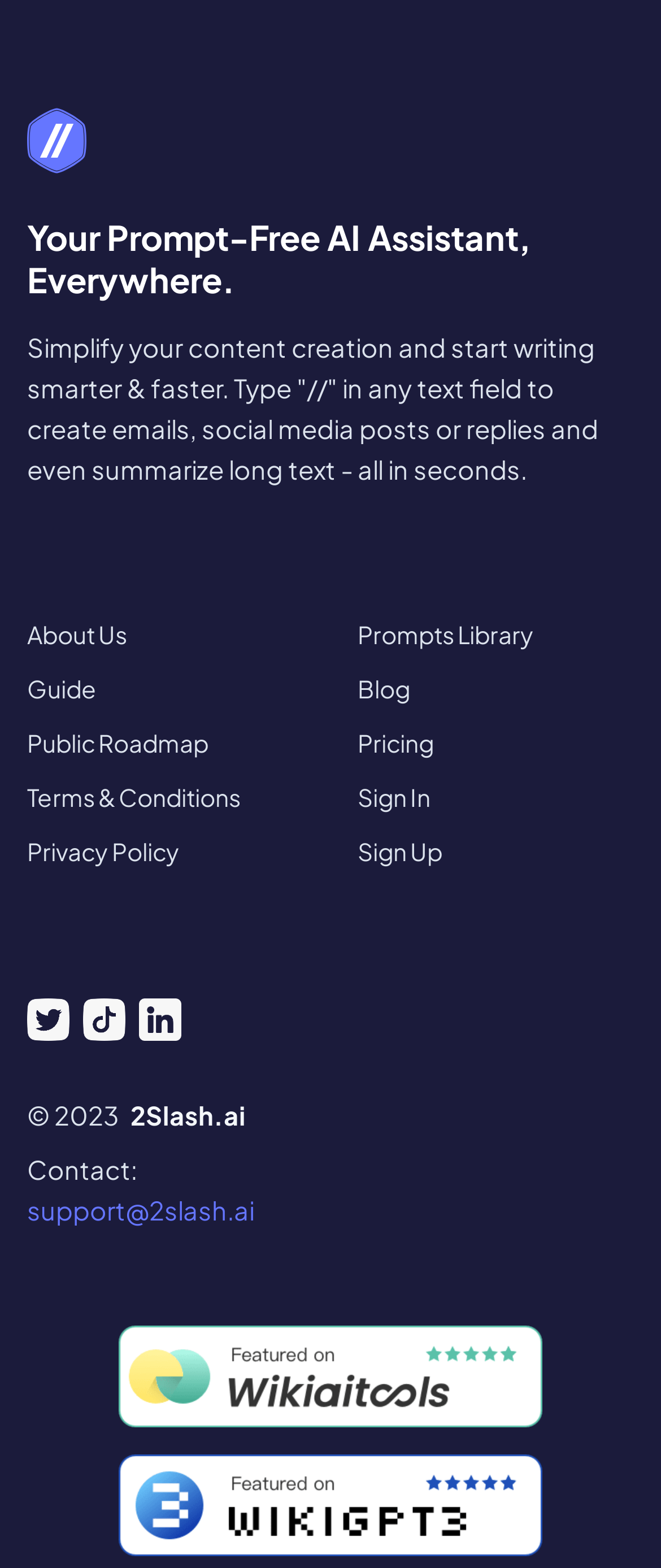Determine the bounding box coordinates for the element that should be clicked to follow this instruction: "Sign up for an account". The coordinates should be given as four float numbers between 0 and 1, in the format [left, top, right, bottom].

[0.541, 0.53, 0.669, 0.556]